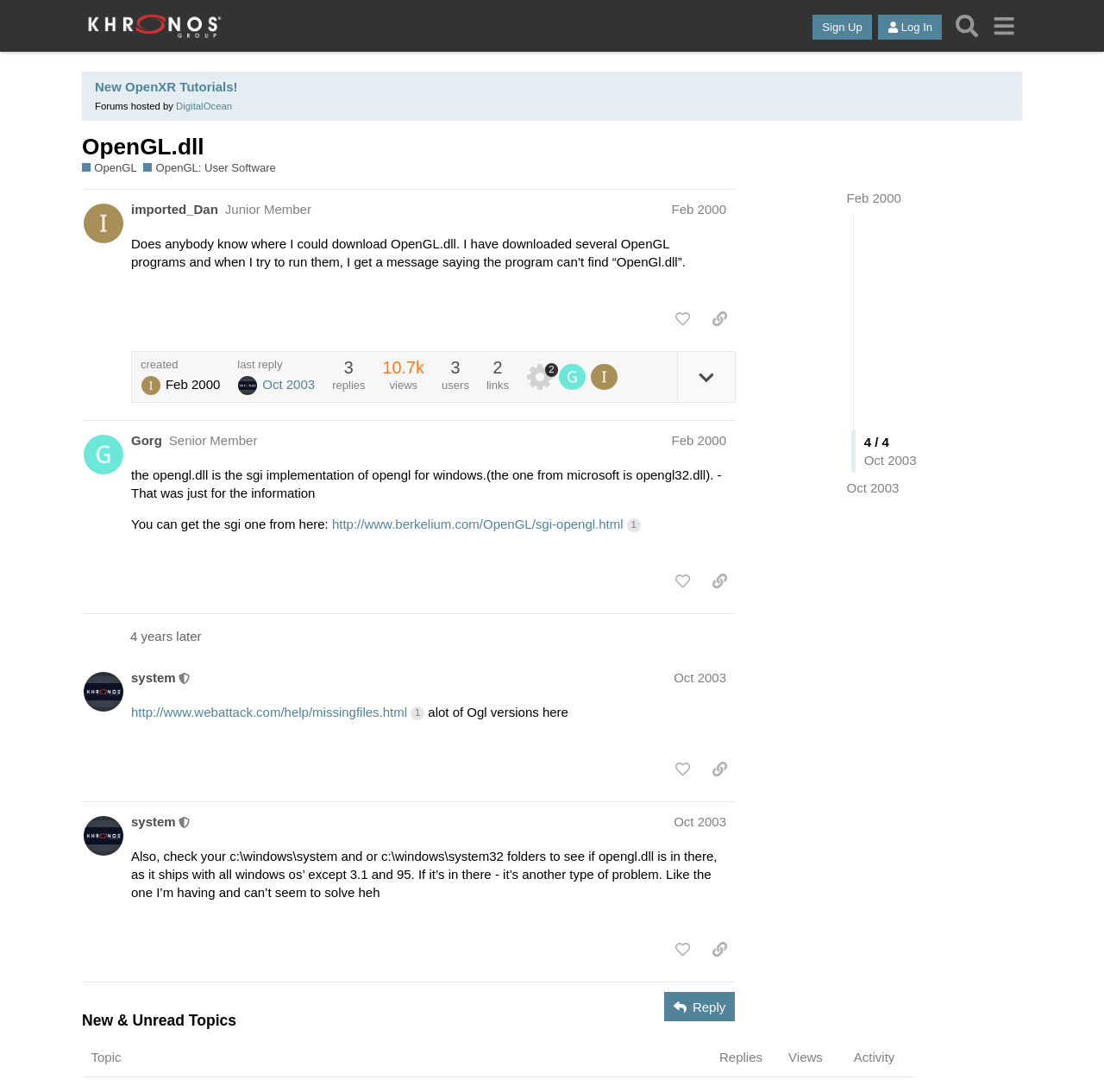Please identify the bounding box coordinates of the clickable element to fulfill the following instruction: "Click the 'Sign Up' button". The coordinates should be four float numbers between 0 and 1, i.e., [left, top, right, bottom].

[0.736, 0.013, 0.79, 0.036]